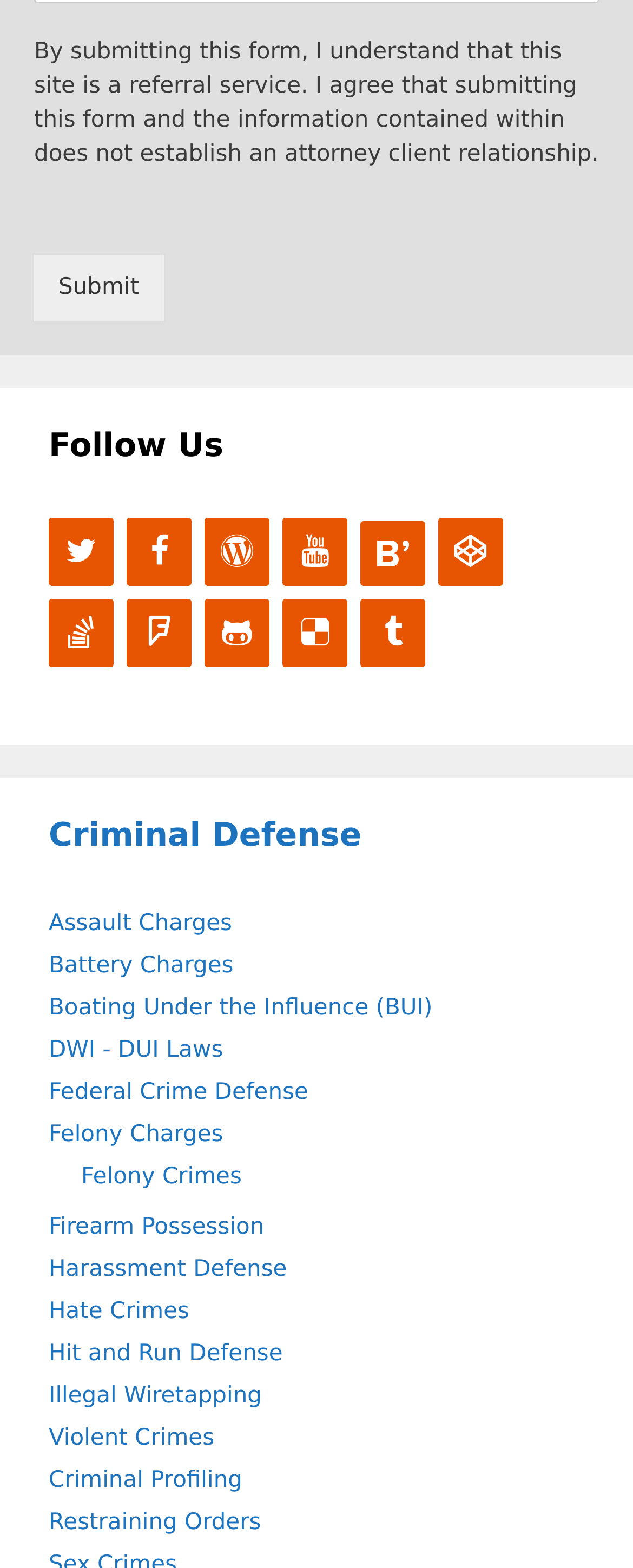Provide a one-word or brief phrase answer to the question:
What is the purpose of submitting the form?

To understand referral service